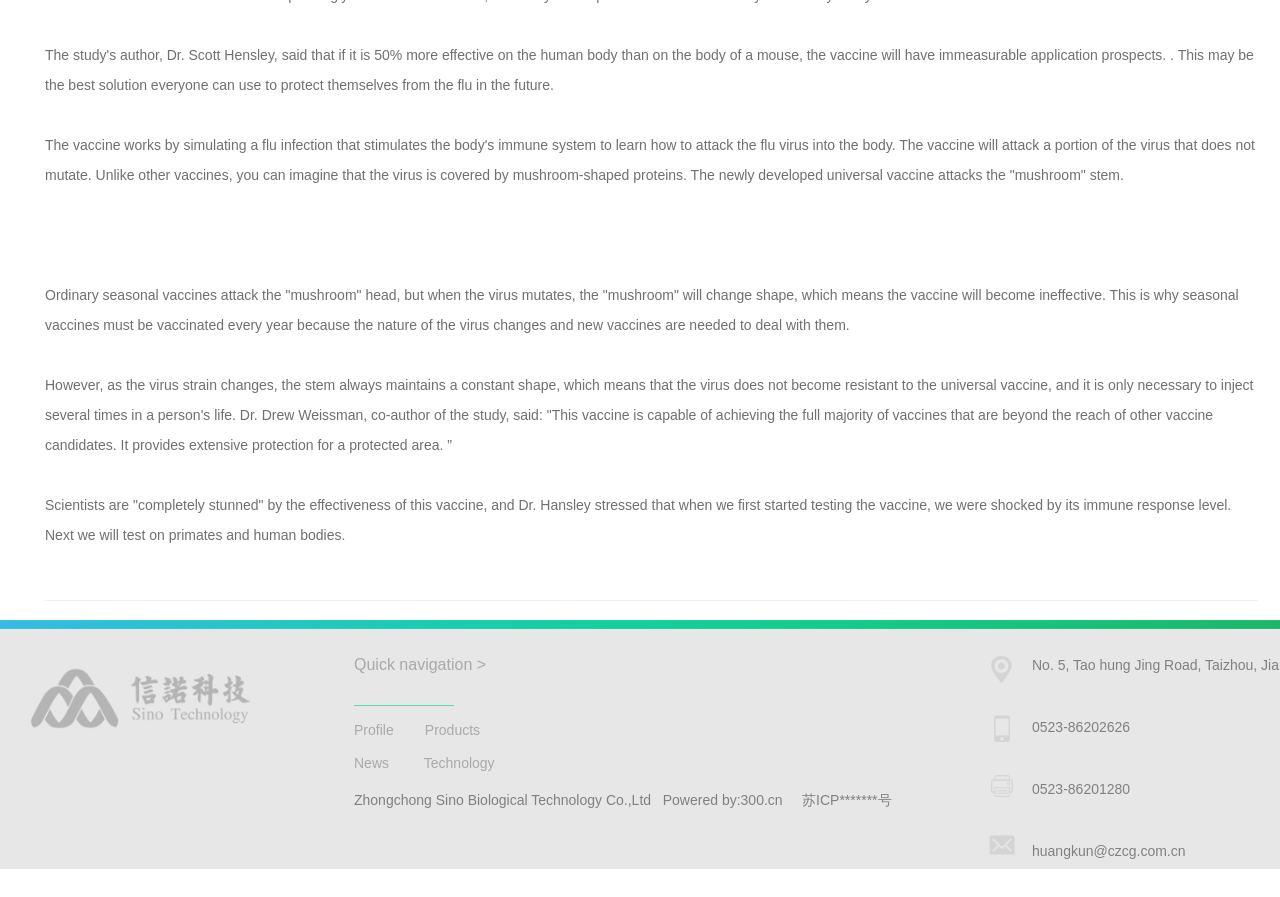Locate the UI element described by aria-label="Facebook Social Icon" and provide its bounding box coordinates. Use the format (top-left x, top-left y, bottom-right x, bottom-right y) with all values as floating point numbers between 0 and 1.

None